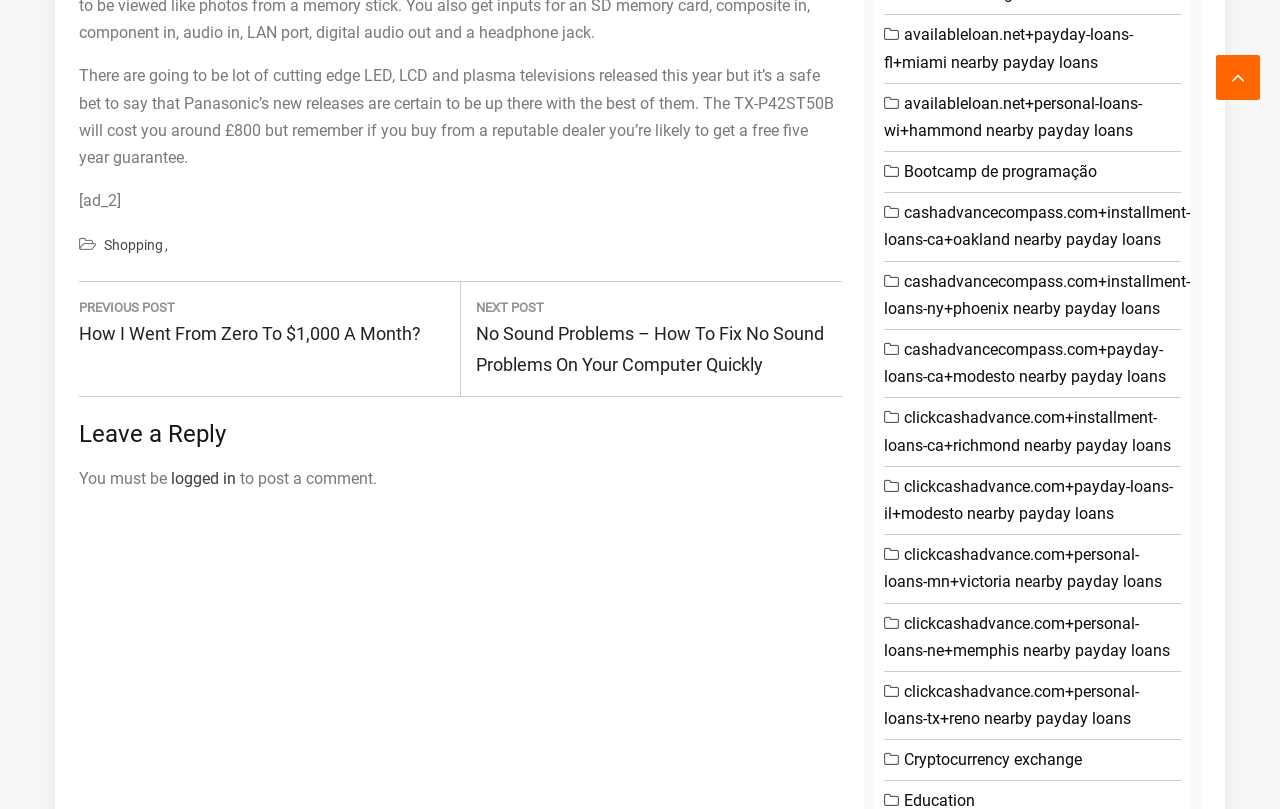Bounding box coordinates are given in the format (top-left x, top-left y, bottom-right x, bottom-right y). All values should be floating point numbers between 0 and 1. Provide the bounding box coordinate for the UI element described as: Shopping

[0.078, 0.285, 0.134, 0.324]